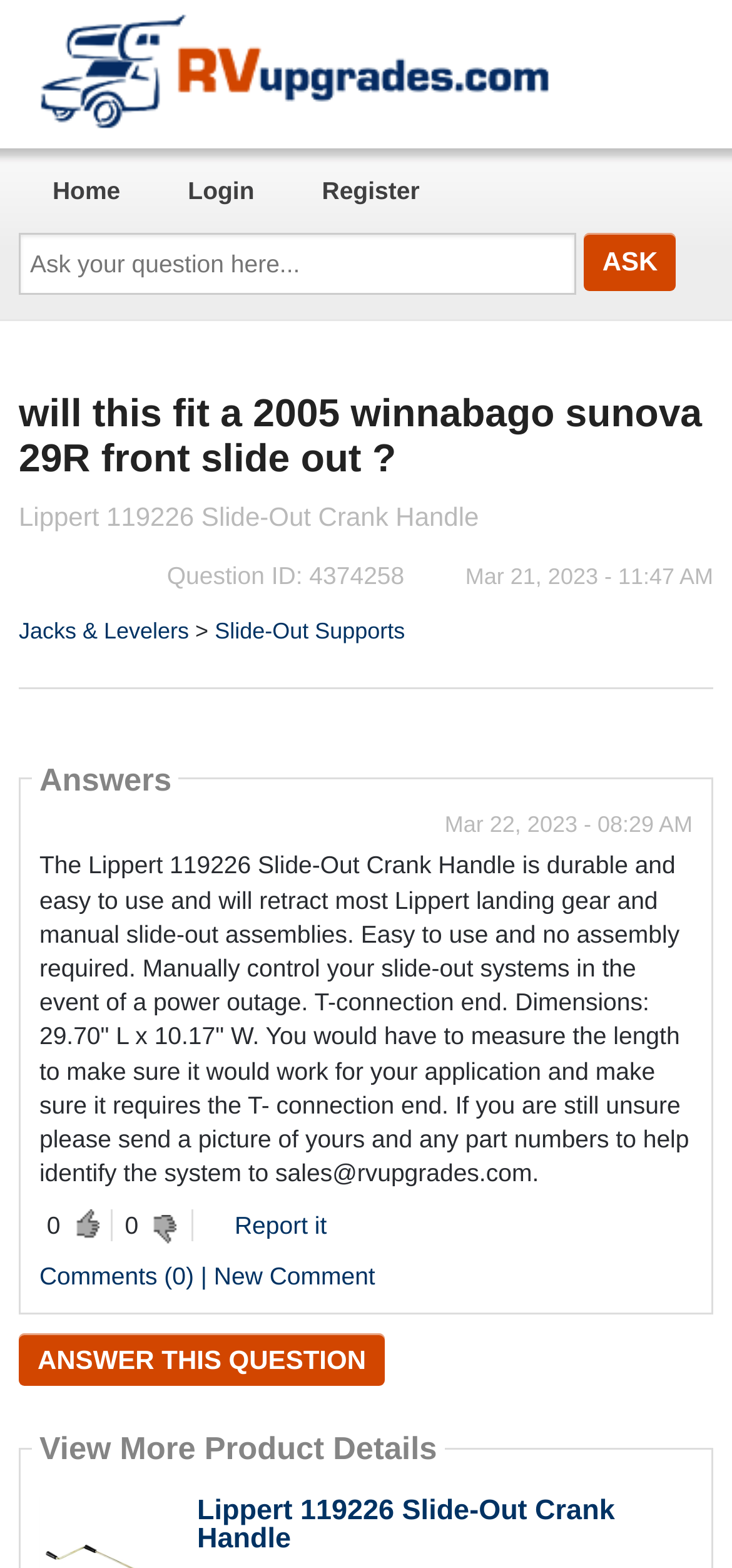What is the purpose of the Lippert 119226 Slide-Out Crank Handle?
Please use the image to deliver a detailed and complete answer.

The Lippert 119226 Slide-Out Crank Handle is designed to manually control slide-out systems in the event of a power outage, providing a reliable solution for RV owners.